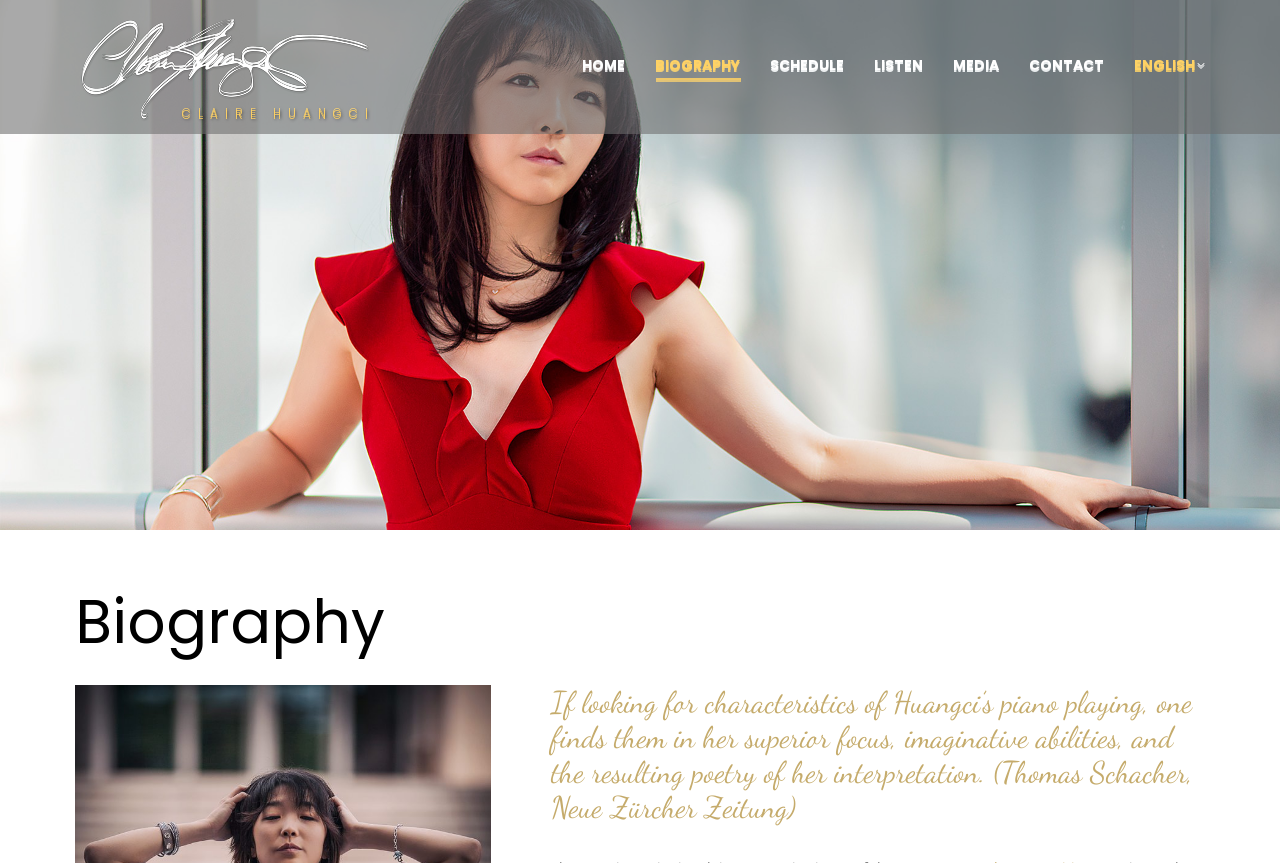Locate the UI element described as follows: "parent_node: Claire Huangci". Return the bounding box coordinates as four float numbers between 0 and 1 in the order [left, top, right, bottom].

[0.059, 0.009, 0.293, 0.141]